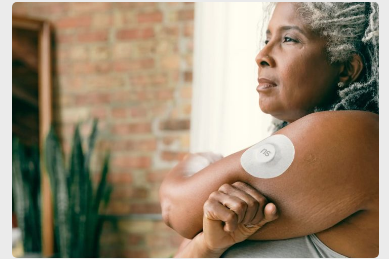What is the woman doing in the image?
Using the image, elaborate on the answer with as much detail as possible.

The woman is sitting and resting her arm against her side, taking a moment of introspection, as reflected by her thoughtful expression.